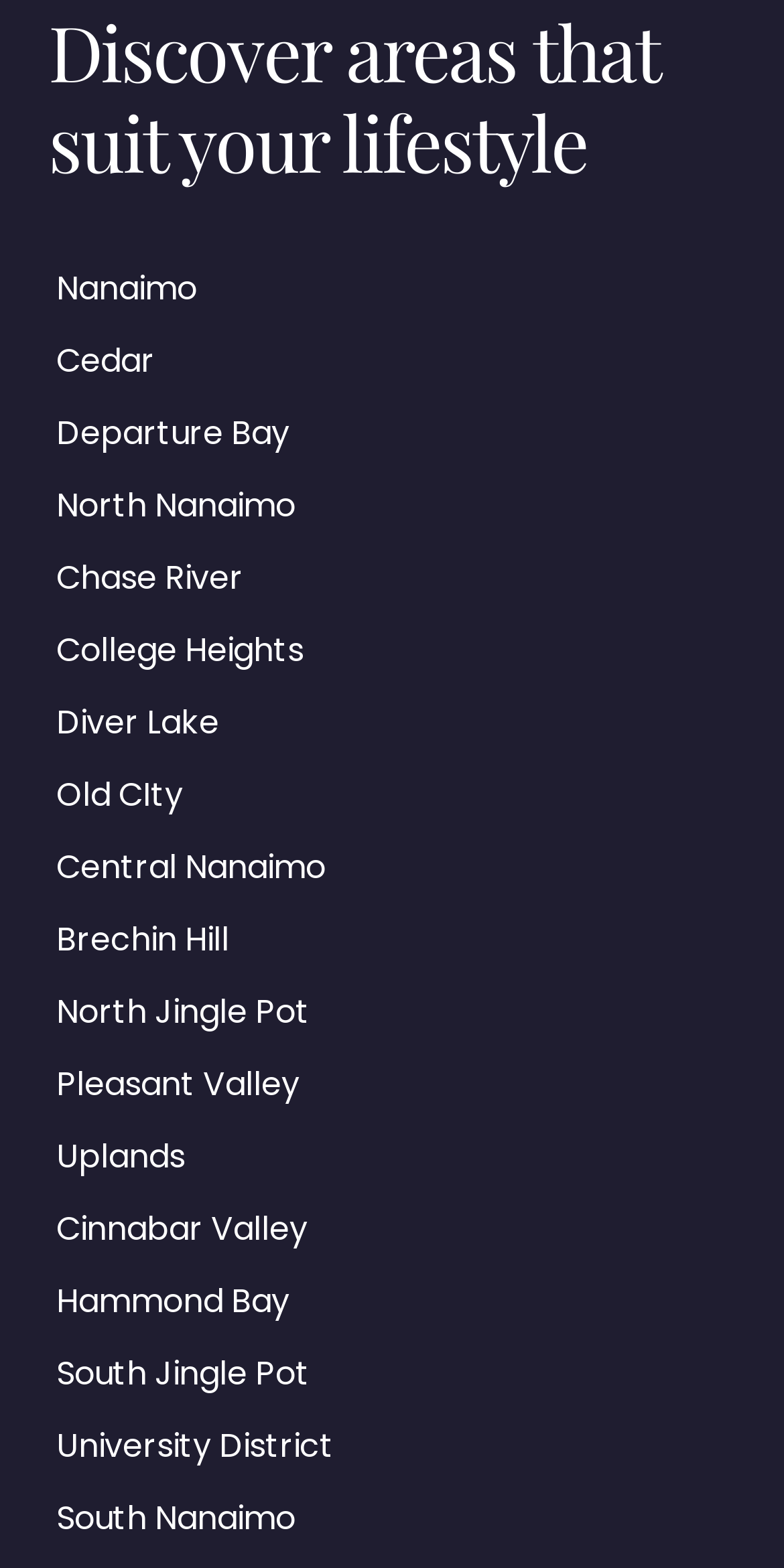Find and indicate the bounding box coordinates of the region you should select to follow the given instruction: "Explore Nanaimo area".

[0.072, 0.169, 0.251, 0.199]